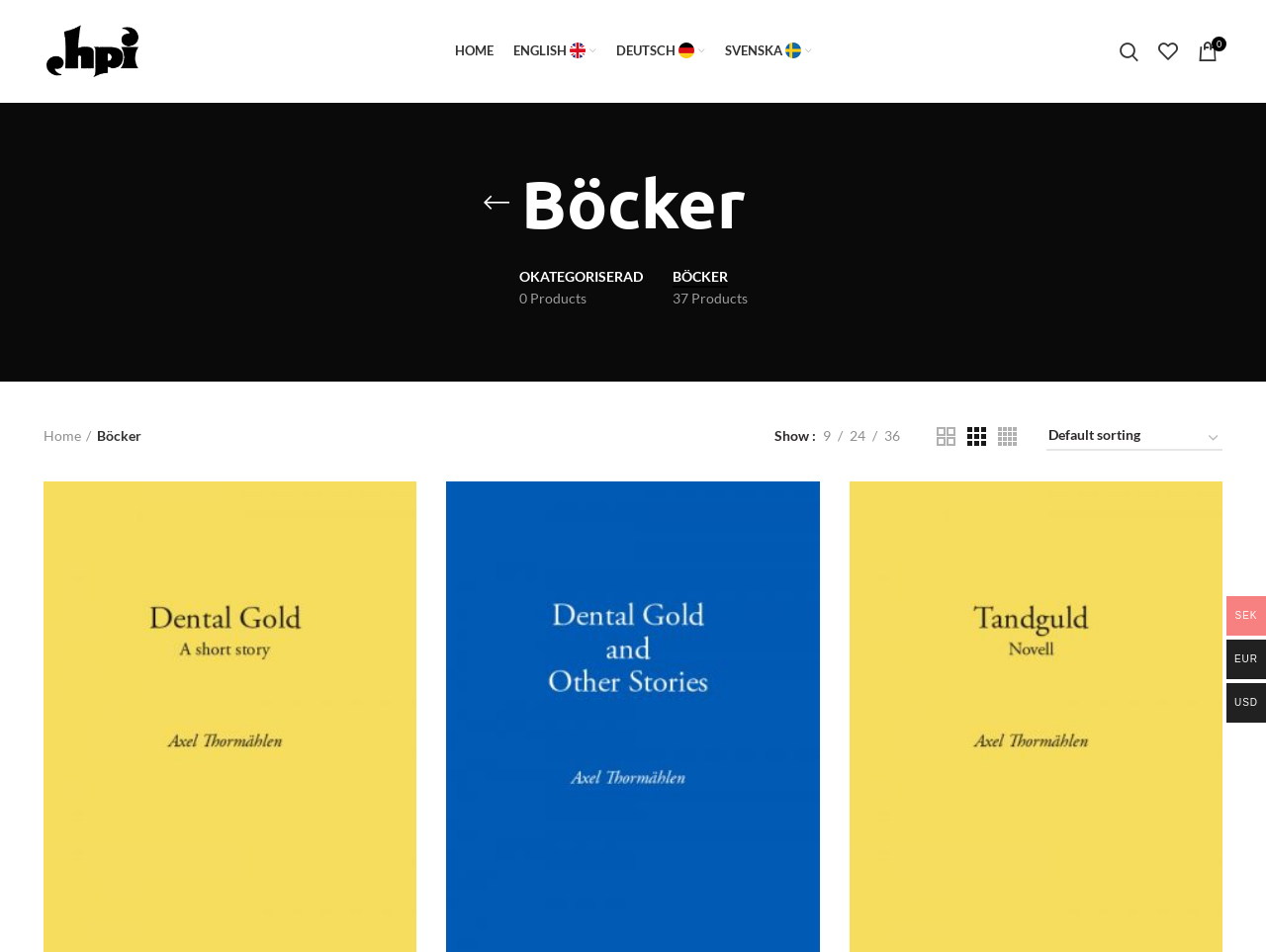Determine the bounding box coordinates of the region to click in order to accomplish the following instruction: "Browse books". Provide the coordinates as four float numbers between 0 and 1, specifically [left, top, right, bottom].

[0.398, 0.265, 0.519, 0.339]